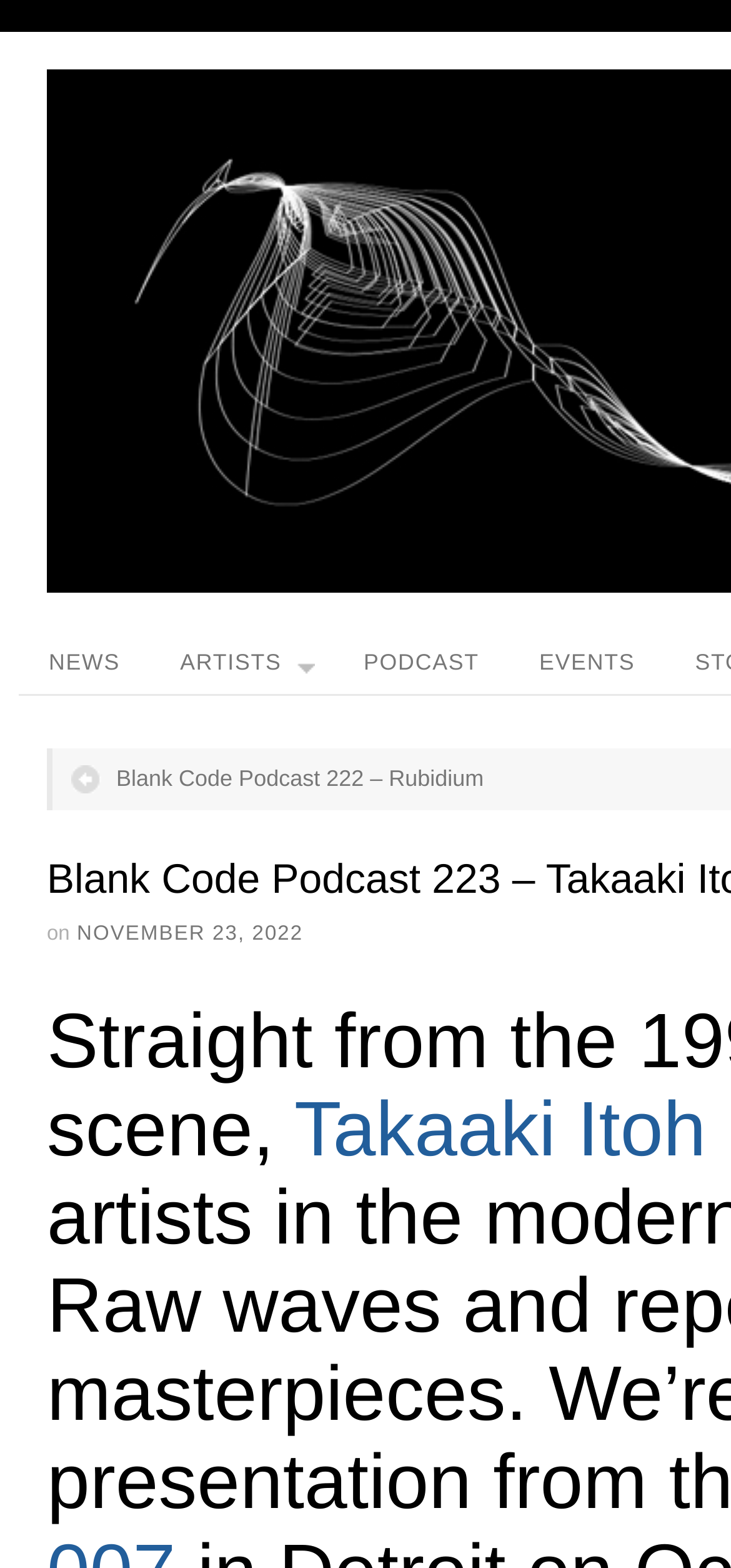Extract the main title from the webpage.

Blank Code Podcast 223 – Takaaki Itoh